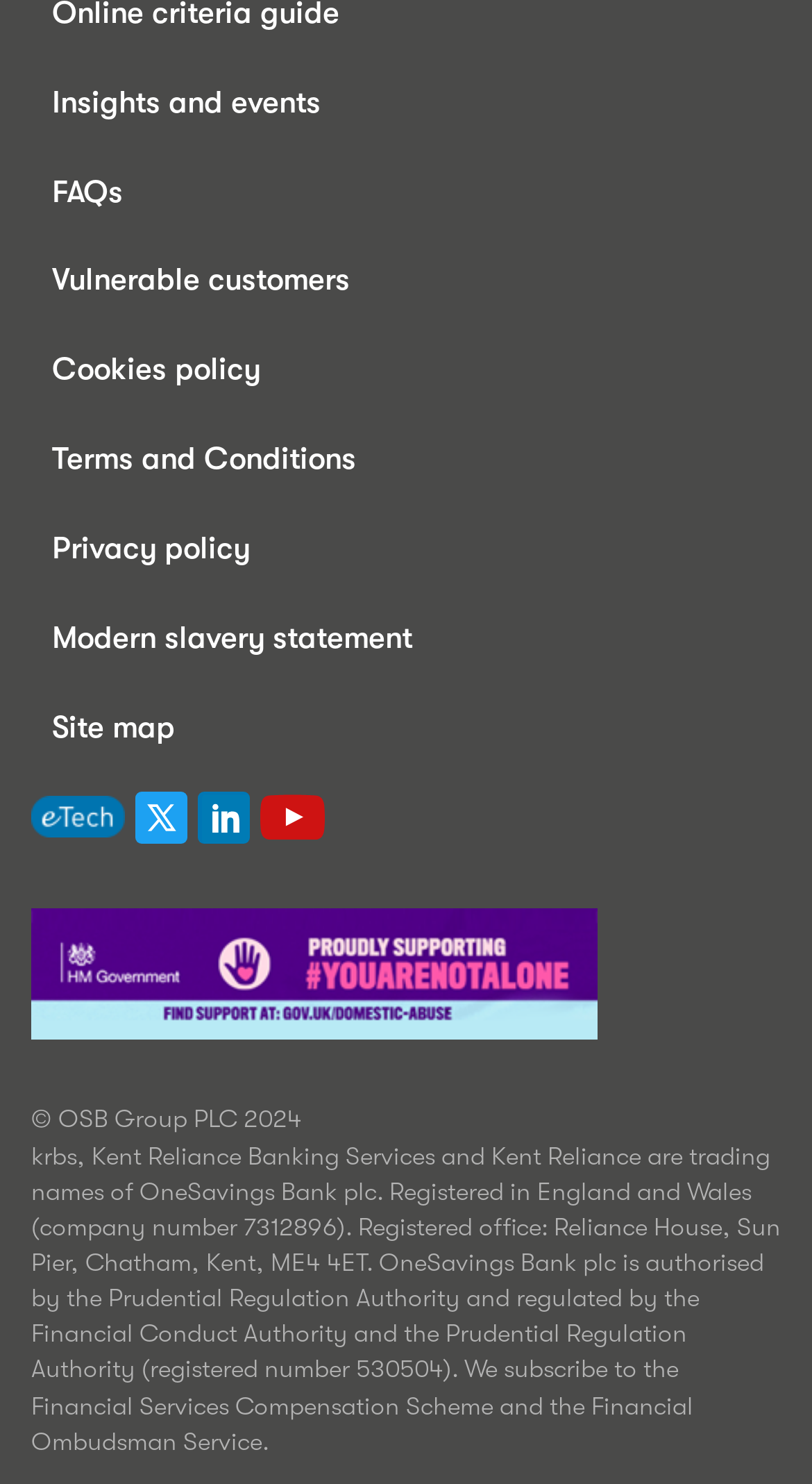What is the registered office address of OneSavings Bank plc?
Based on the image content, provide your answer in one word or a short phrase.

Reliance House, Sun Pier, Chatham, Kent, ME4 4ET